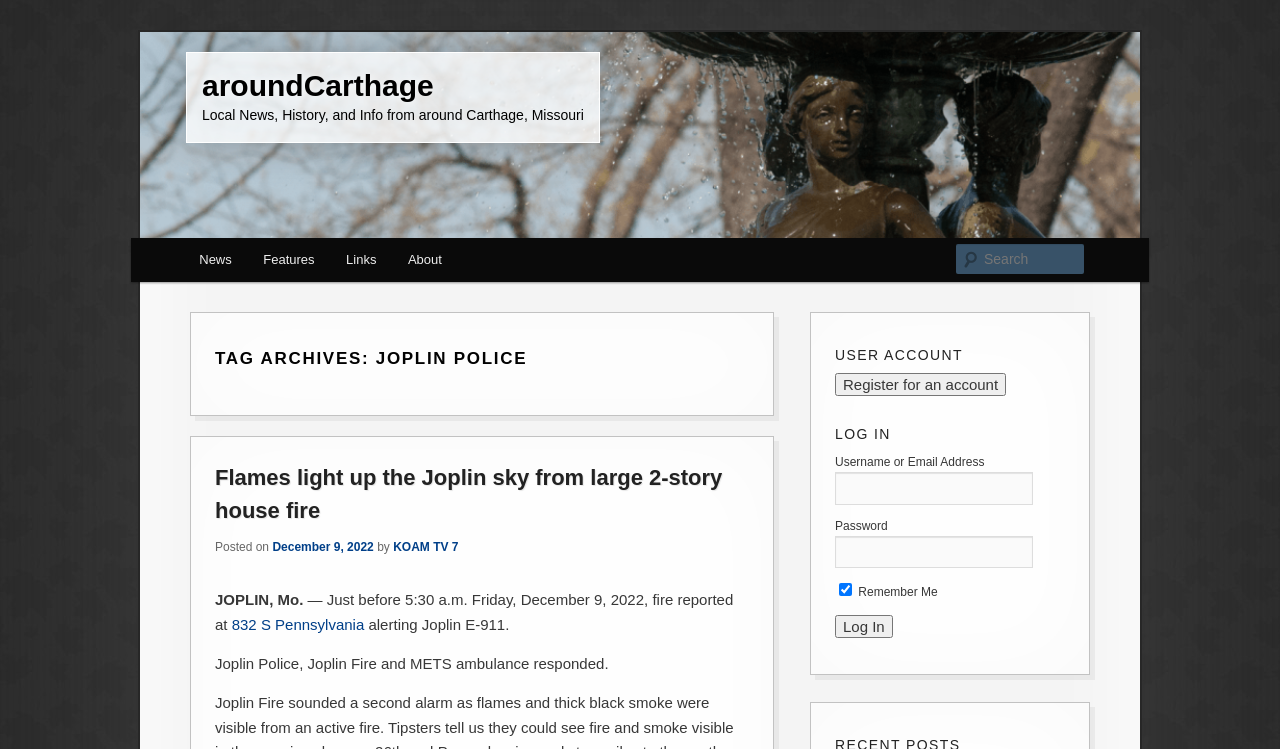Provide the bounding box coordinates for the UI element described in this sentence: "parent_node: aroundCarthage". The coordinates should be four float values between 0 and 1, i.e., [left, top, right, bottom].

[0.109, 0.043, 0.891, 0.318]